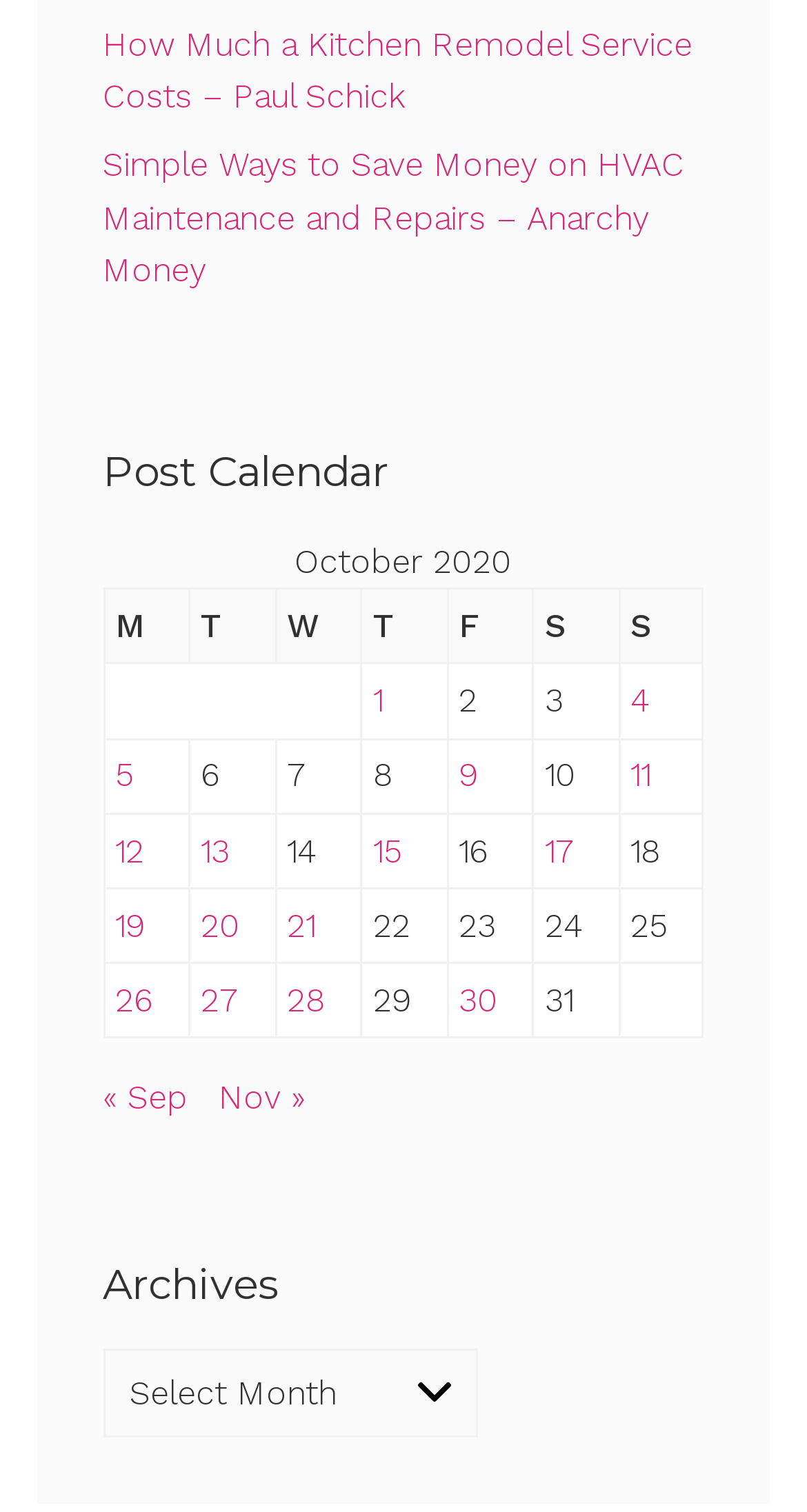Determine the coordinates of the bounding box that should be clicked to complete the instruction: "View posts published on October 30, 2020". The coordinates should be represented by four float numbers between 0 and 1: [left, top, right, bottom].

[0.569, 0.648, 0.617, 0.674]